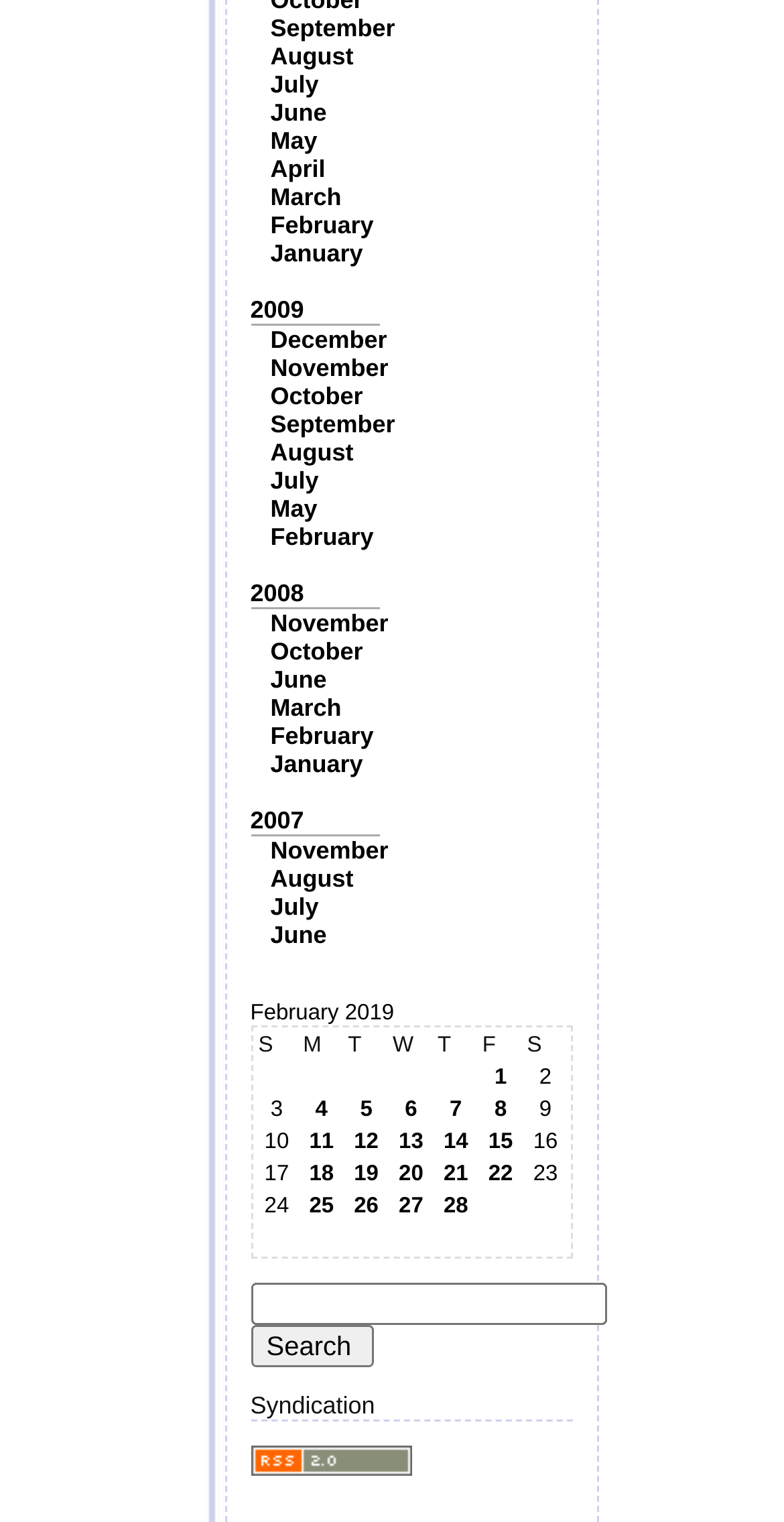Specify the bounding box coordinates of the area to click in order to follow the given instruction: "Click on September."

[0.345, 0.009, 0.504, 0.028]